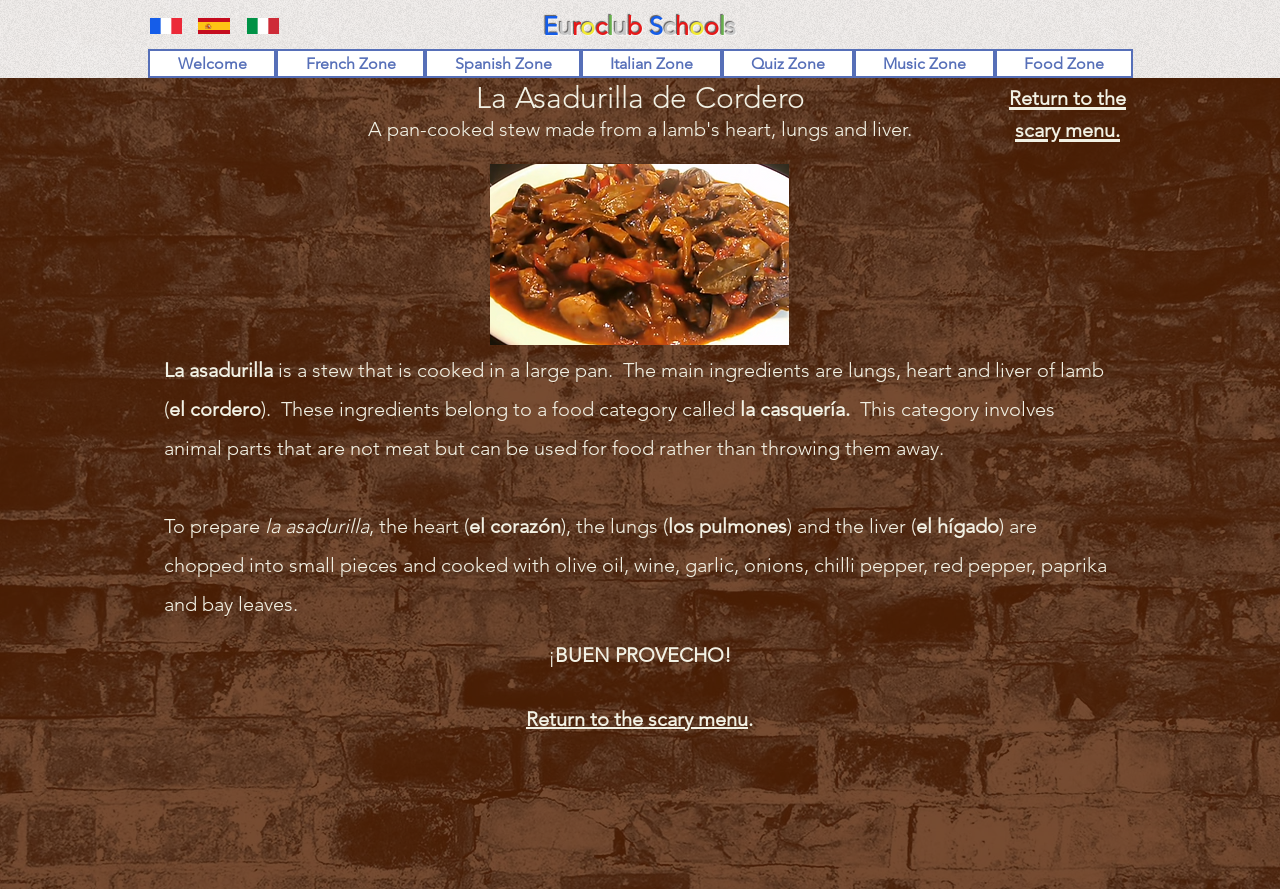What is the name of the image file shown on the page?
Based on the visual information, provide a detailed and comprehensive answer.

I found the answer by looking at the image element that has a filename of 'Asadurilla 2.png'. This tells me that the name of the image file shown on the page is Asadurilla 2.png.